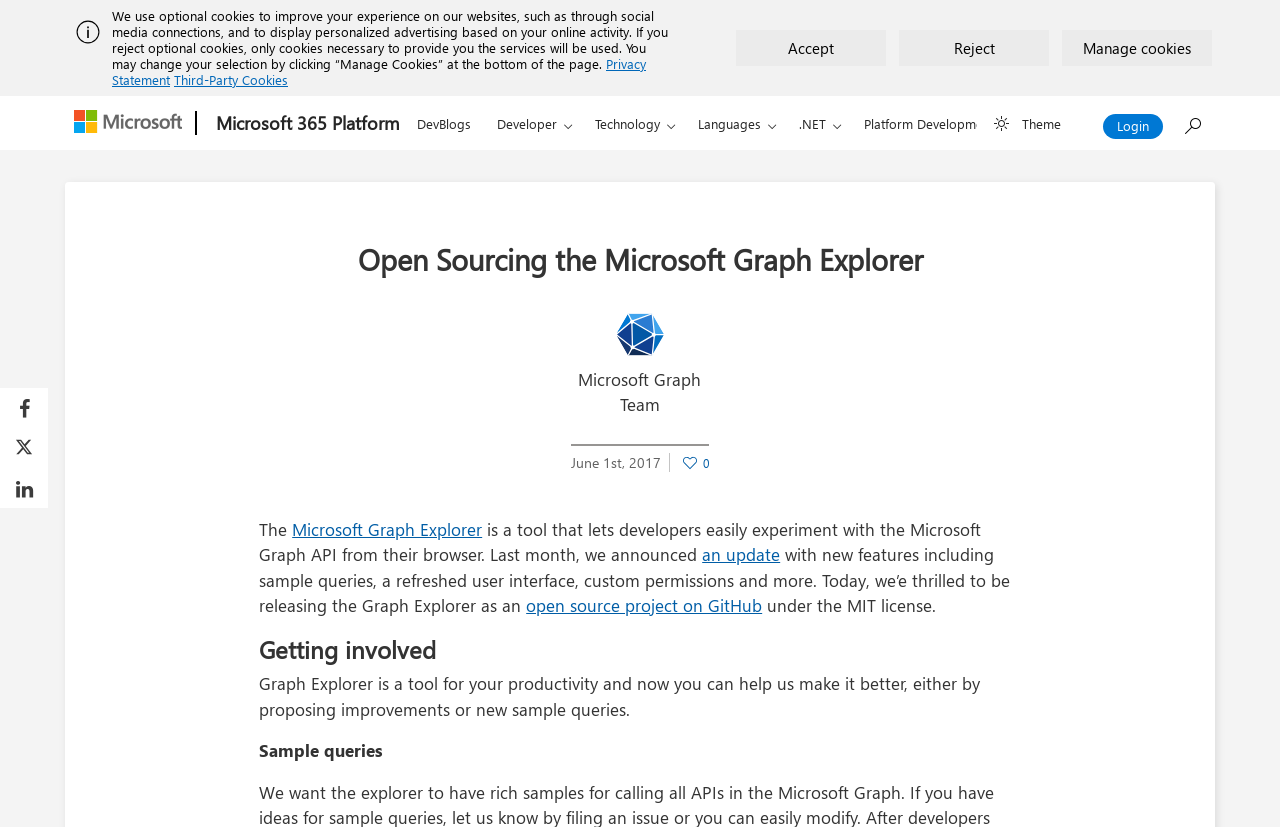Identify the bounding box for the UI element described as: "Login". Ensure the coordinates are four float numbers between 0 and 1, formatted as [left, top, right, bottom].

[0.862, 0.138, 0.909, 0.168]